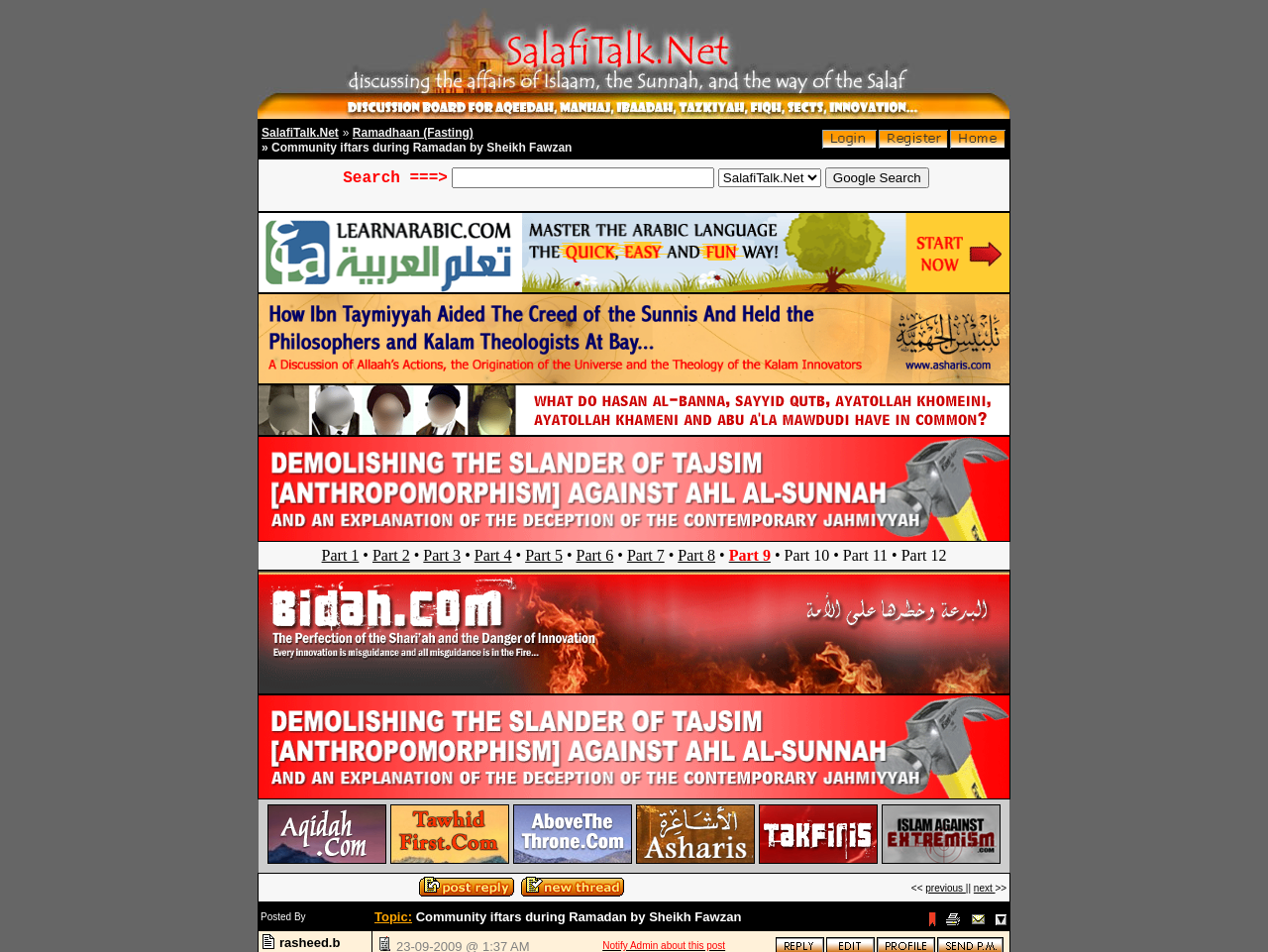Highlight the bounding box coordinates of the element that should be clicked to carry out the following instruction: "Click on the image". The coordinates must be given as four float numbers ranging from 0 to 1, i.e., [left, top, right, bottom].

[0.203, 0.223, 0.797, 0.308]